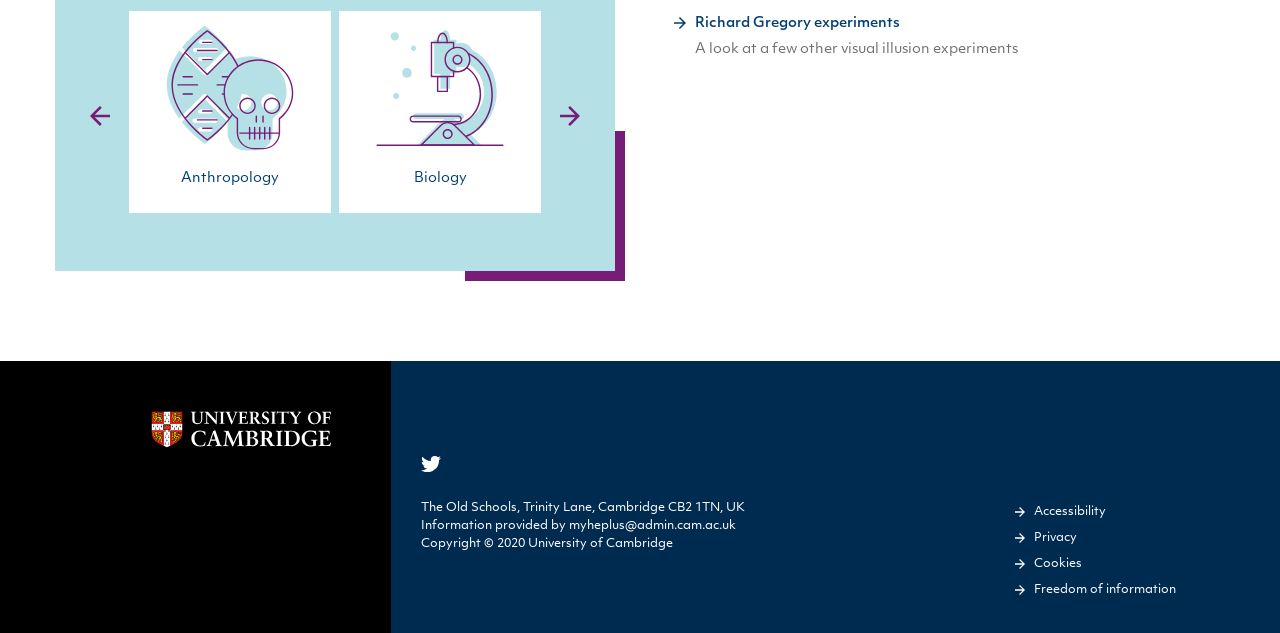What is the address of the institution?
Utilize the image to construct a detailed and well-explained answer.

I found a static text 'The Old Schools, Trinity Lane, Cambridge CB2 1TN, UK Information provided by' which provides the address of the institution.